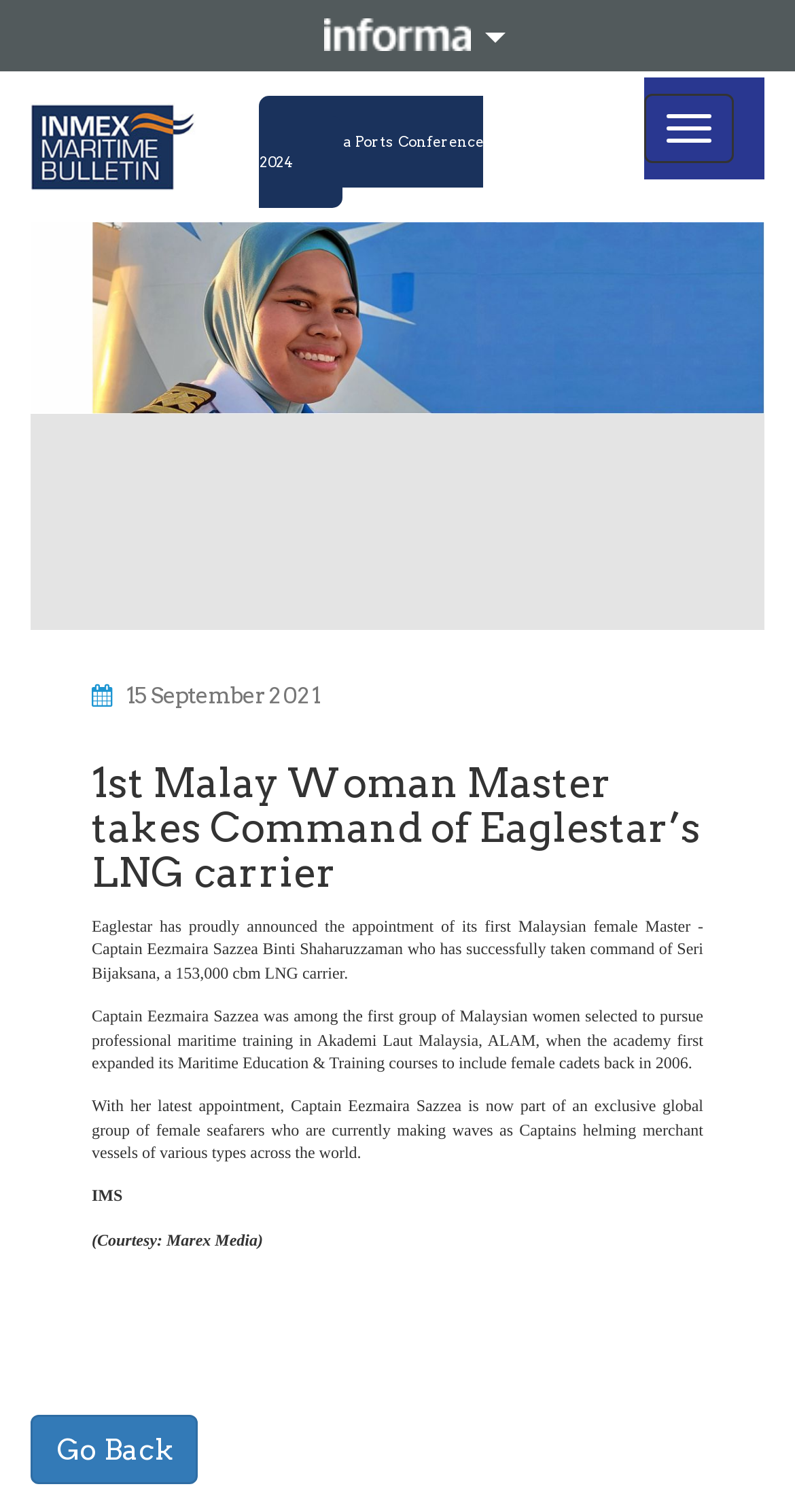Calculate the bounding box coordinates for the UI element based on the following description: "Informa". Ensure the coordinates are four float numbers between 0 and 1, i.e., [left, top, right, bottom].

[0.382, 0.012, 0.618, 0.034]